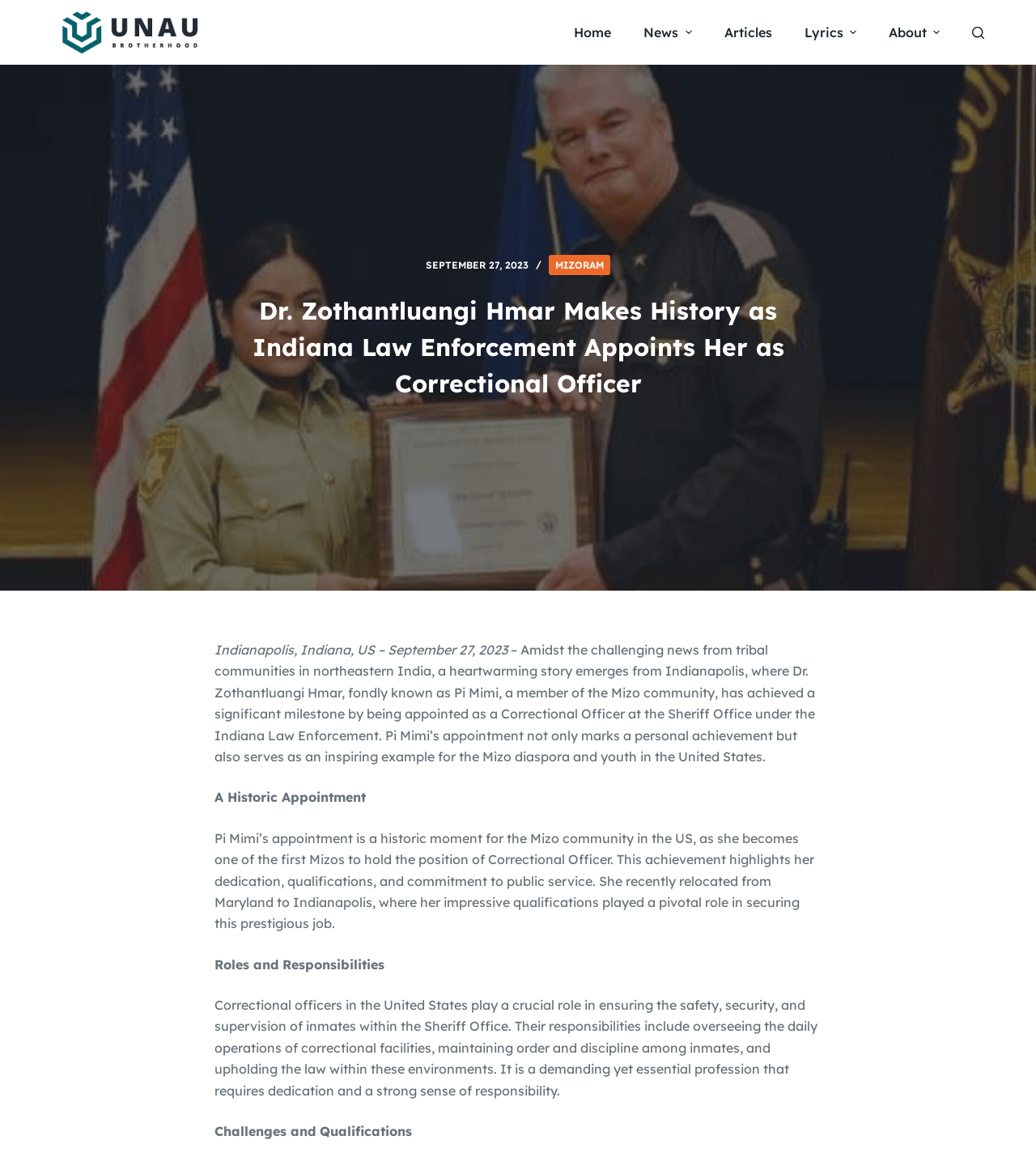Locate the bounding box coordinates of the area that needs to be clicked to fulfill the following instruction: "Read more about 'News'". The coordinates should be in the format of four float numbers between 0 and 1, namely [left, top, right, bottom].

[0.606, 0.0, 0.683, 0.056]